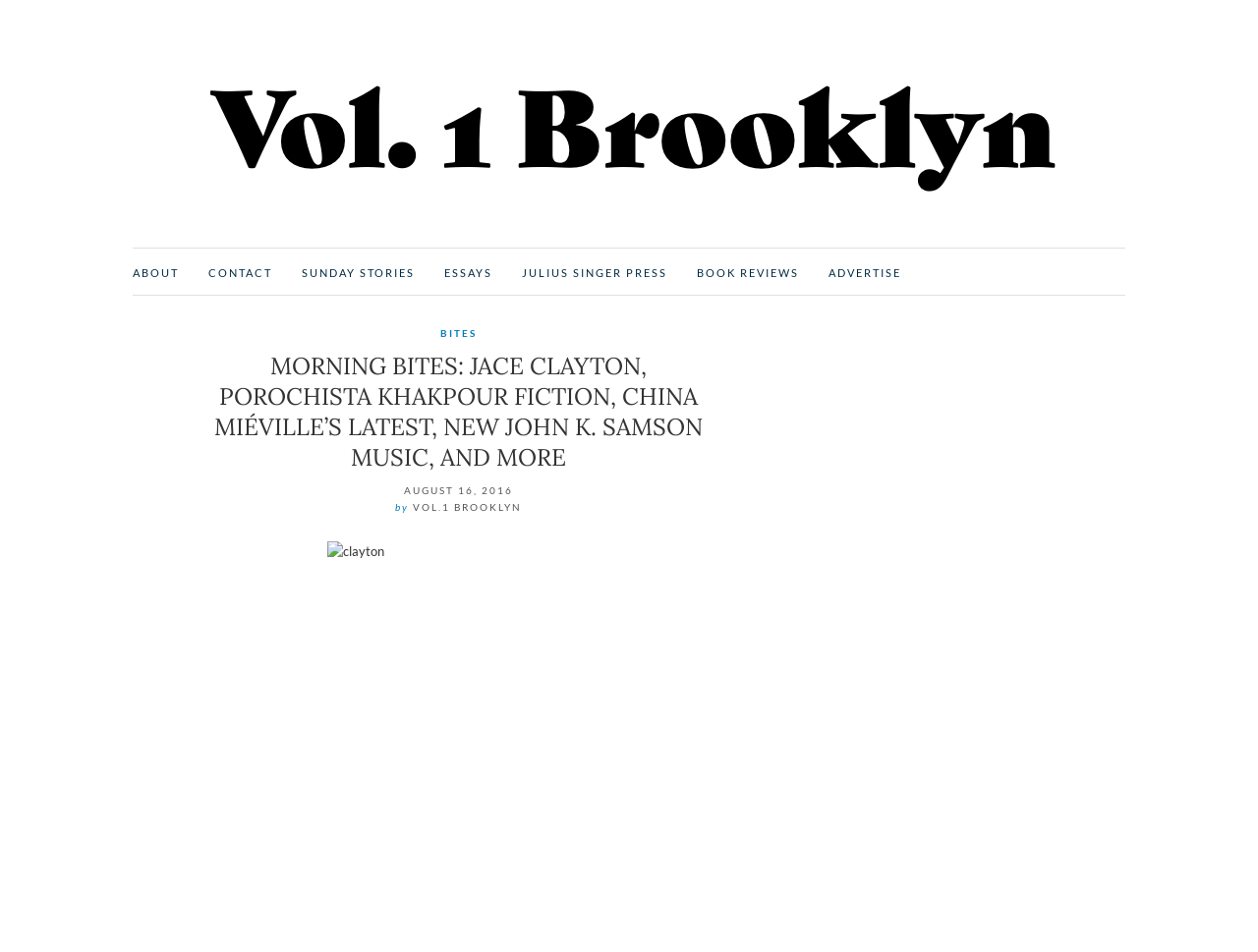What is the author of the morning bites post? Using the information from the screenshot, answer with a single word or phrase.

VOL.1 BROOKLYN